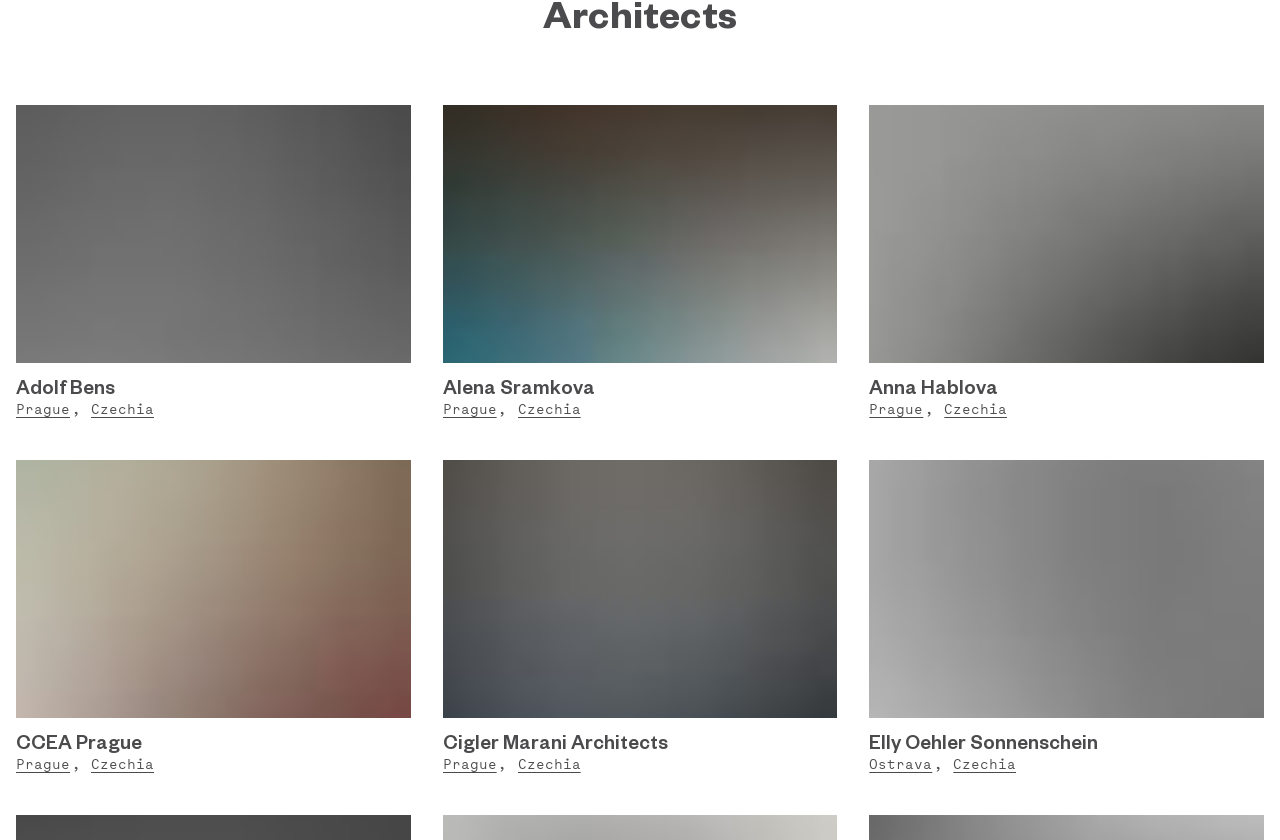Please answer the following question using a single word or phrase: How many articles are on this webpage?

5